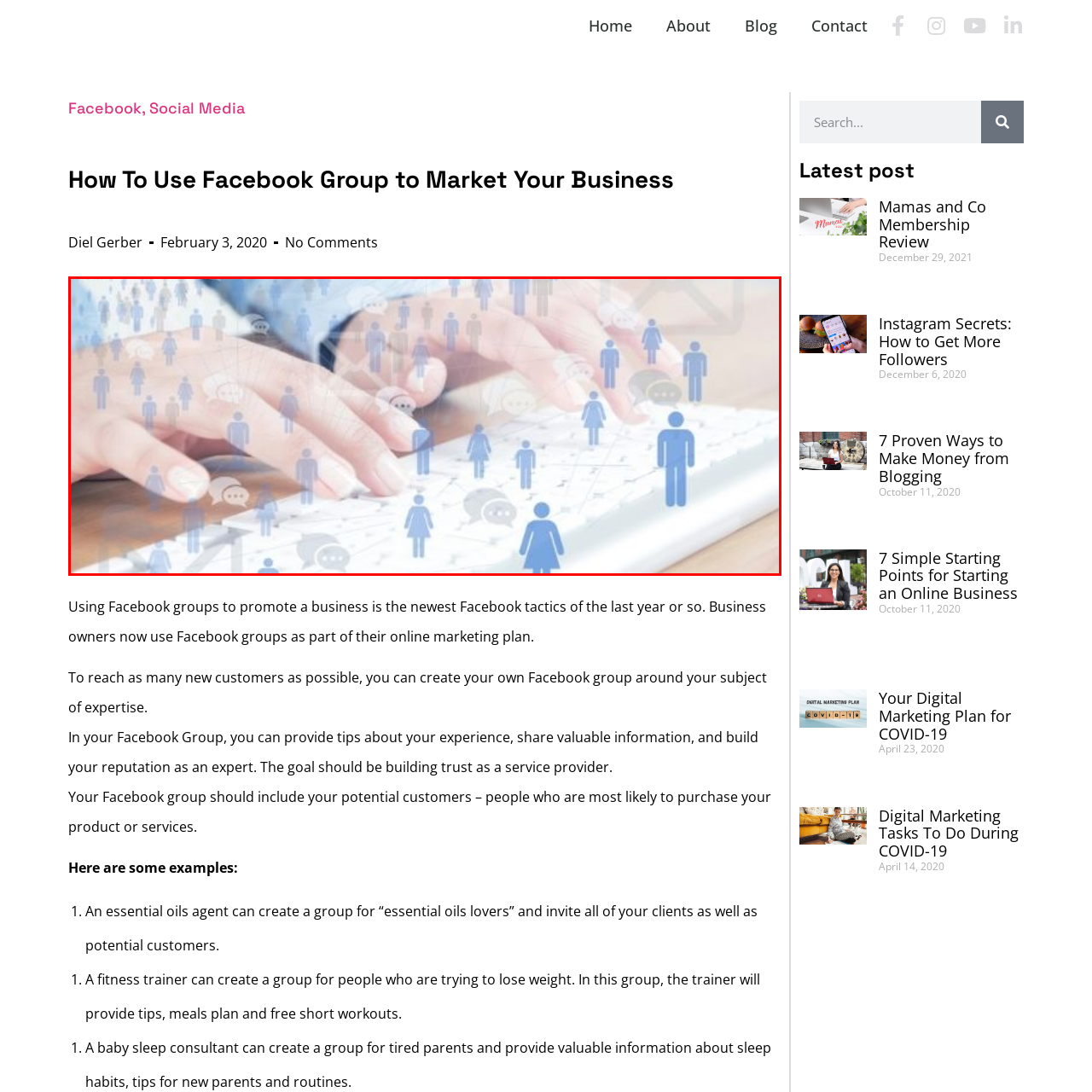Write a detailed description of the image enclosed in the red-bordered box.

The image illustrates a person typing on a laptop keyboard, symbolizing active engagement in digital communication. In the foreground, various stylized blue icons of people are scattered across the image, representing online community interaction and networking. This visual concept aligns with the theme of utilizing Facebook groups for marketing, as highlighted in the article titled "How To Use Facebook Group to Market Your Business." The image serves to emphasize the importance of building online networks and engaging with potential customers through social media platforms such as Facebook.